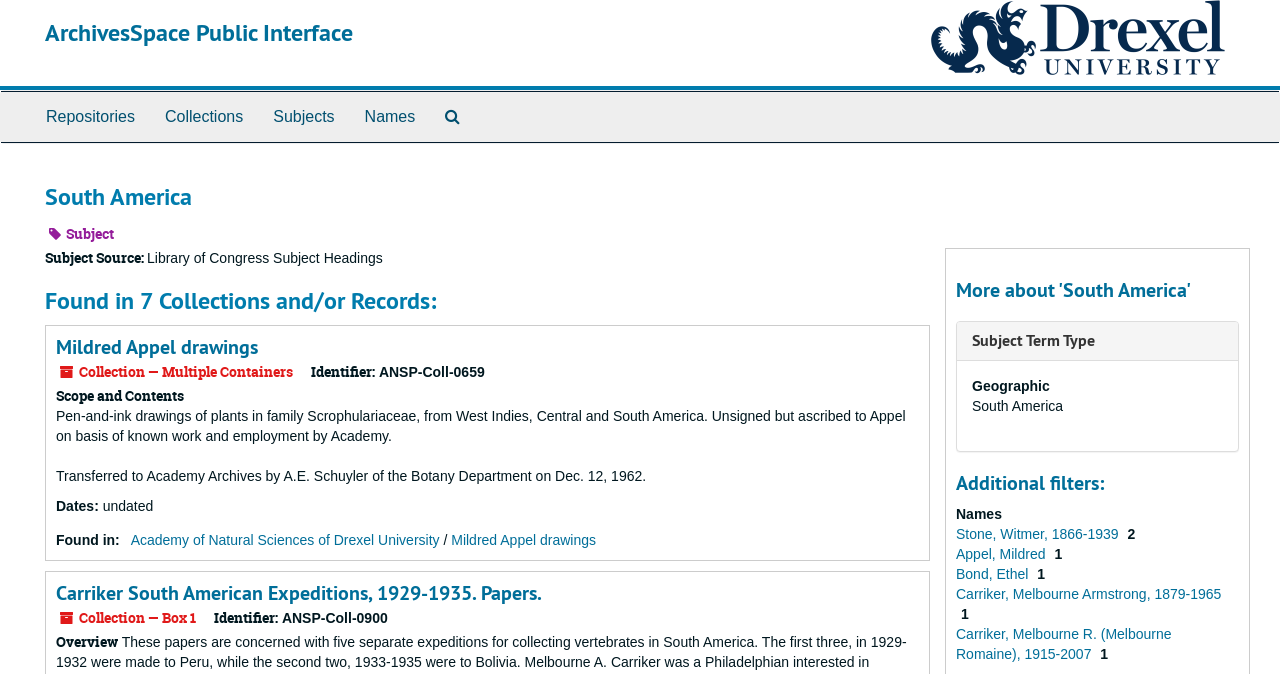Please extract the webpage's main title and generate its text content.

ArchivesSpace Public Interface